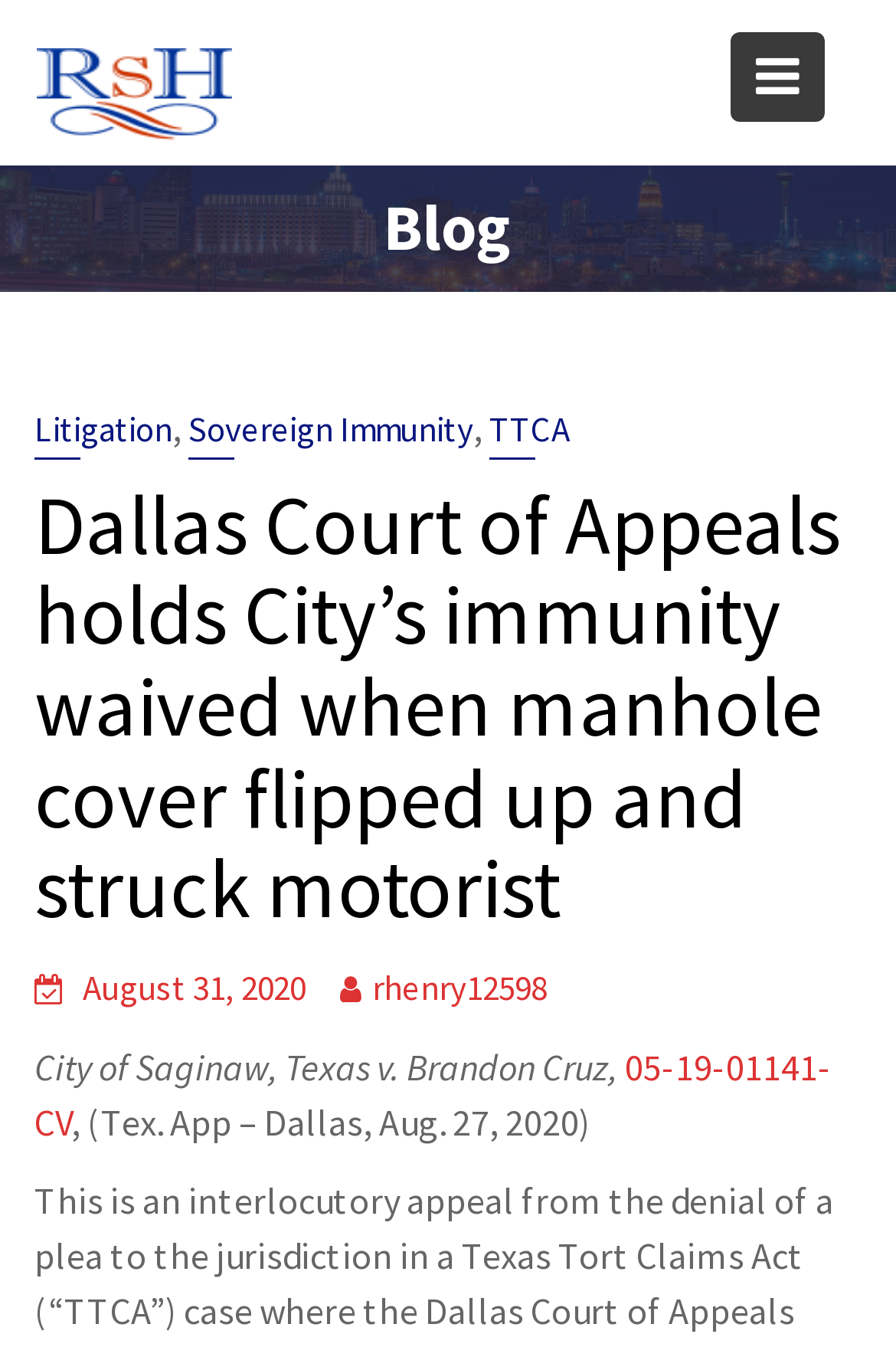Point out the bounding box coordinates of the section to click in order to follow this instruction: "Click the button with a caret icon".

[0.815, 0.024, 0.921, 0.09]